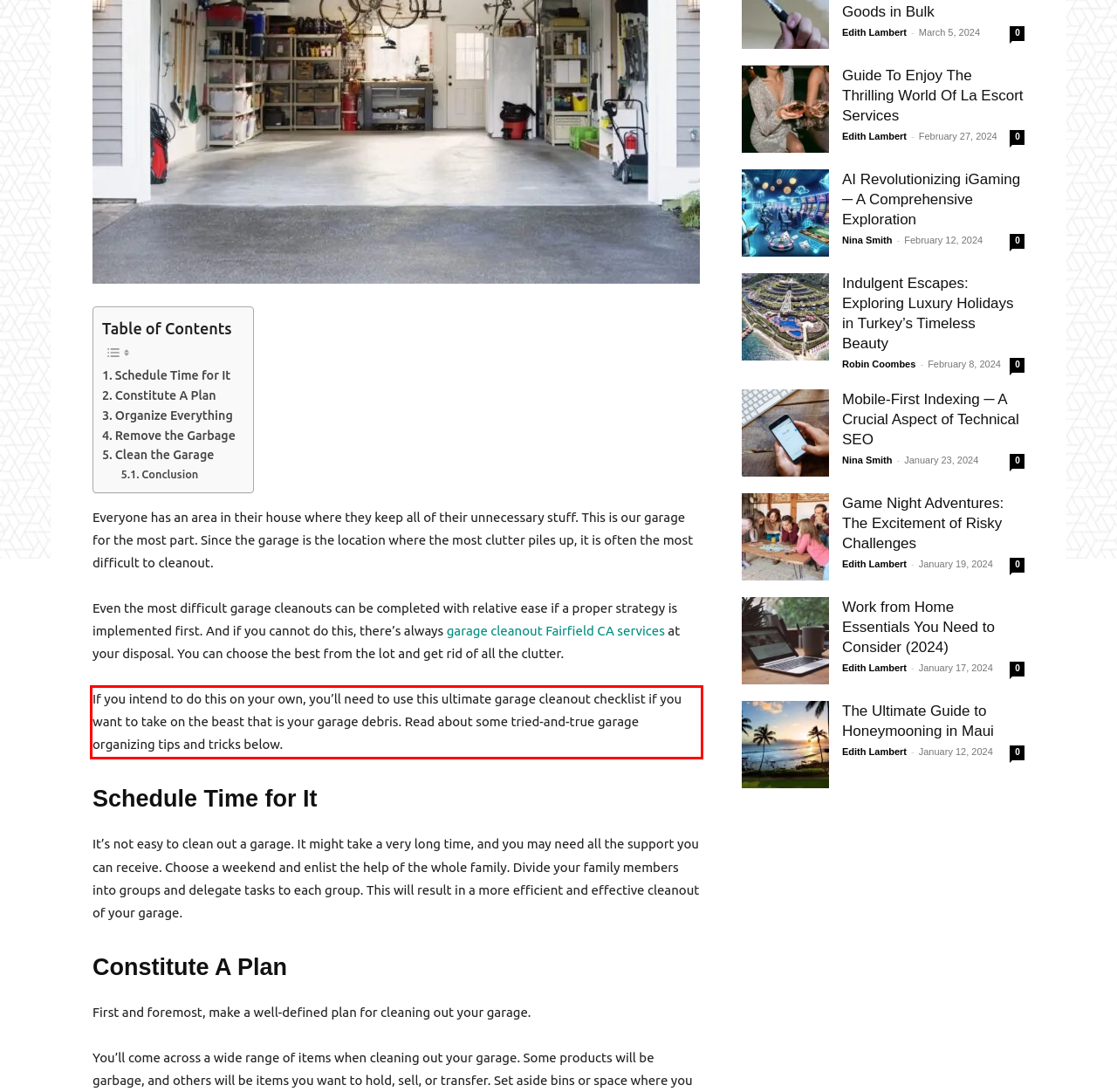You have a screenshot with a red rectangle around a UI element. Recognize and extract the text within this red bounding box using OCR.

If you intend to do this on your own, you’ll need to use this ultimate garage cleanout checklist if you want to take on the beast that is your garage debris. Read about some tried-and-true garage organizing tips and tricks below.